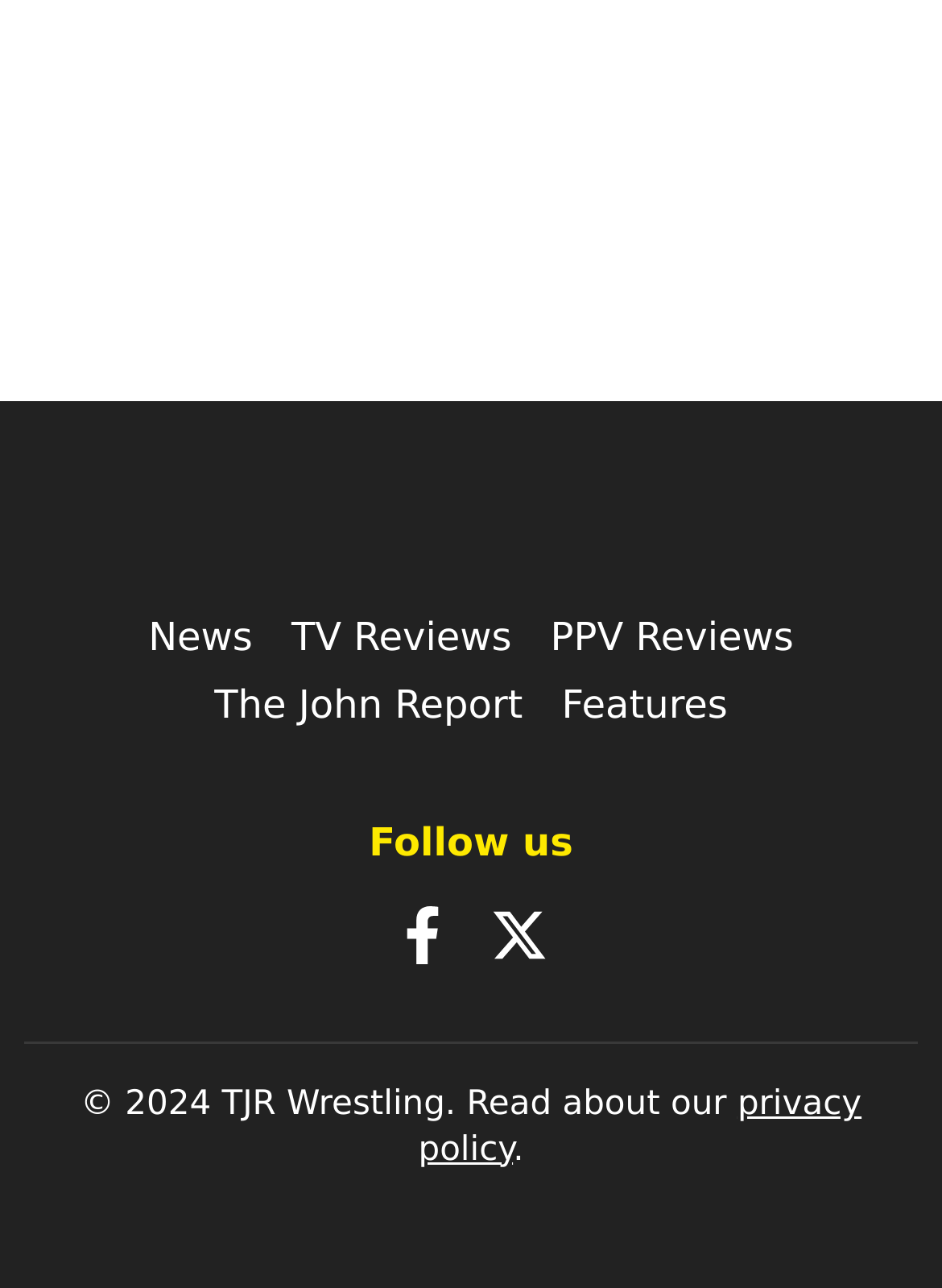Please respond to the question with a concise word or phrase:
What is the last link on the webpage?

privacy policy